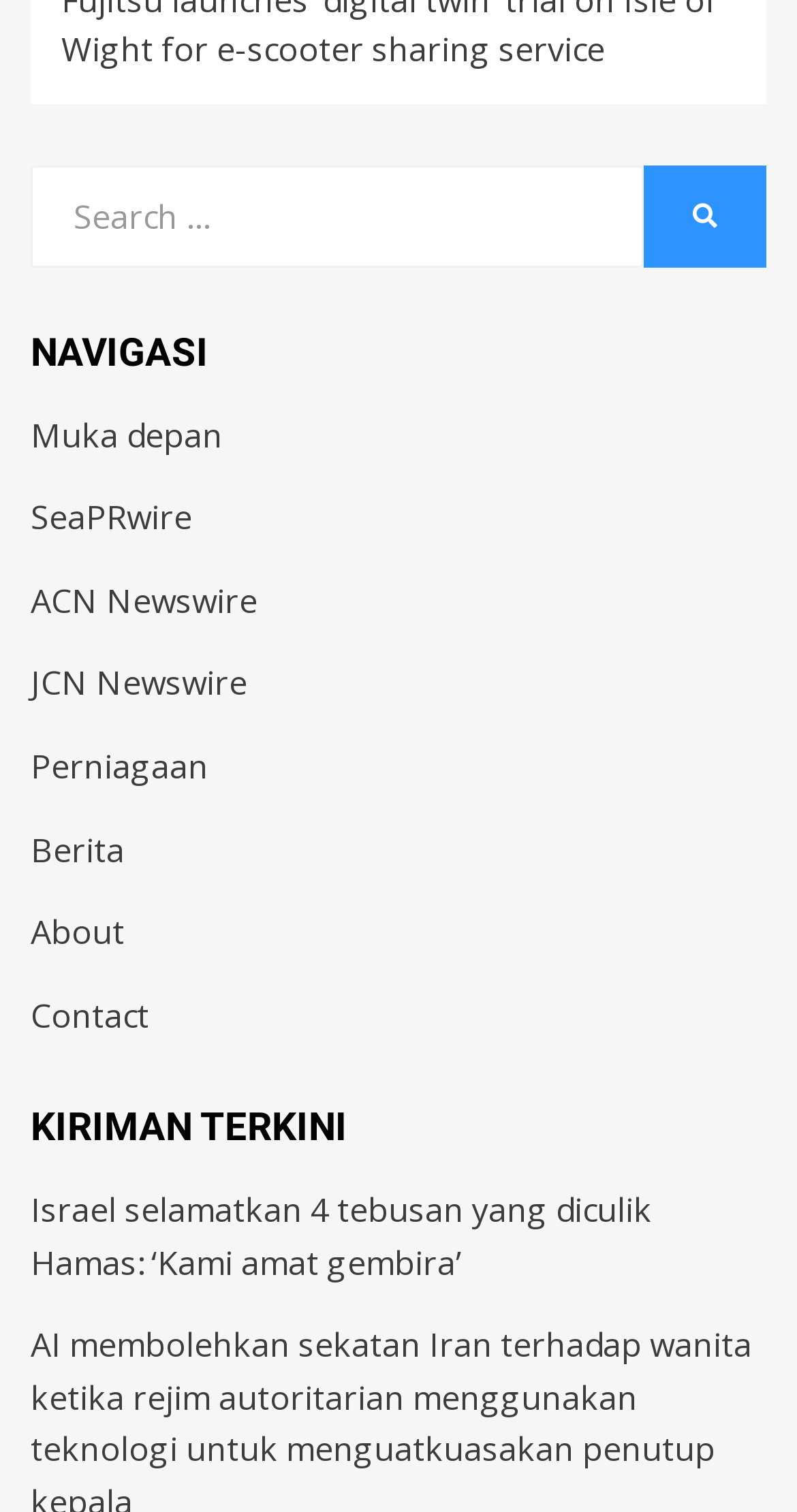Determine the bounding box for the UI element described here: "JCN Newswire".

[0.038, 0.437, 0.31, 0.467]